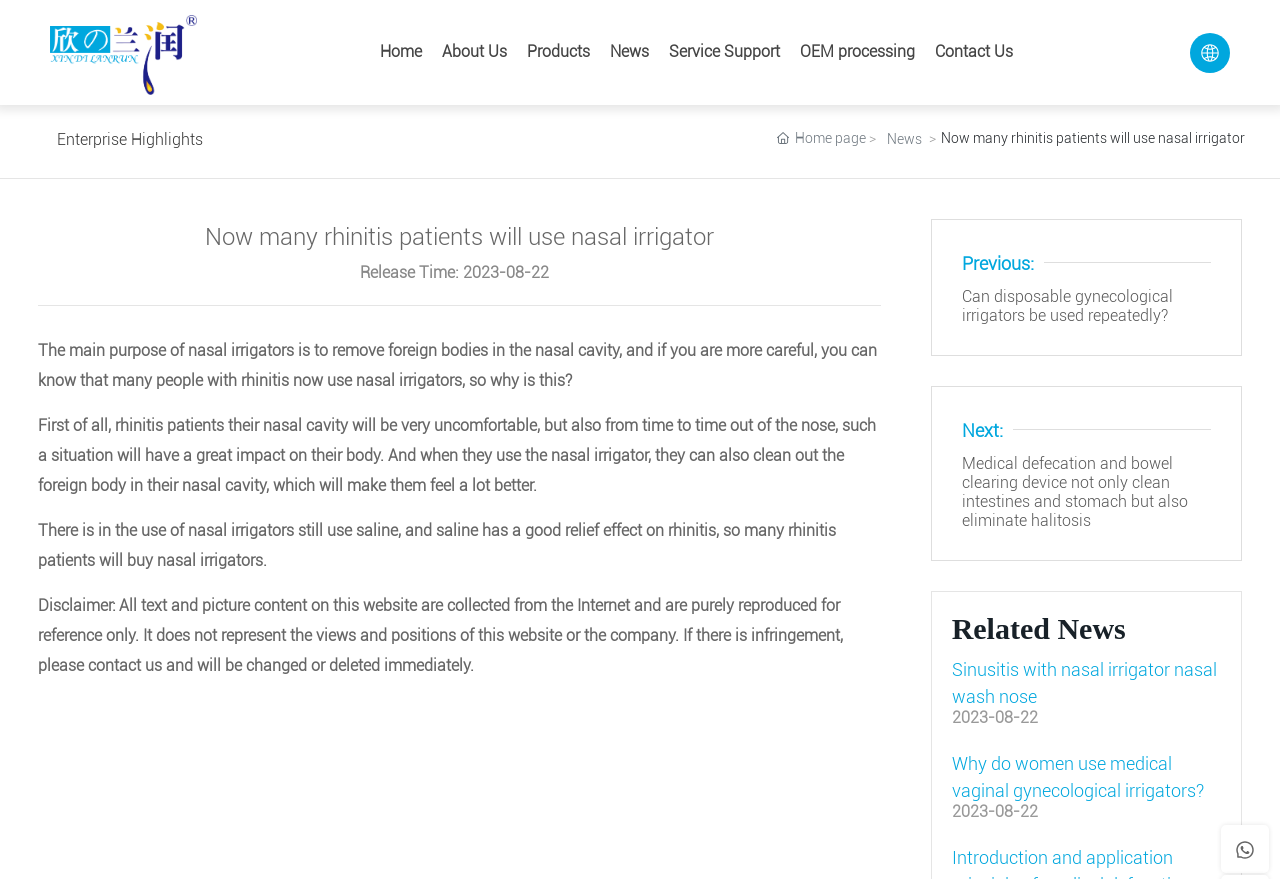Using a single word or phrase, answer the following question: 
What is the impact of rhinitis on the body?

Great impact